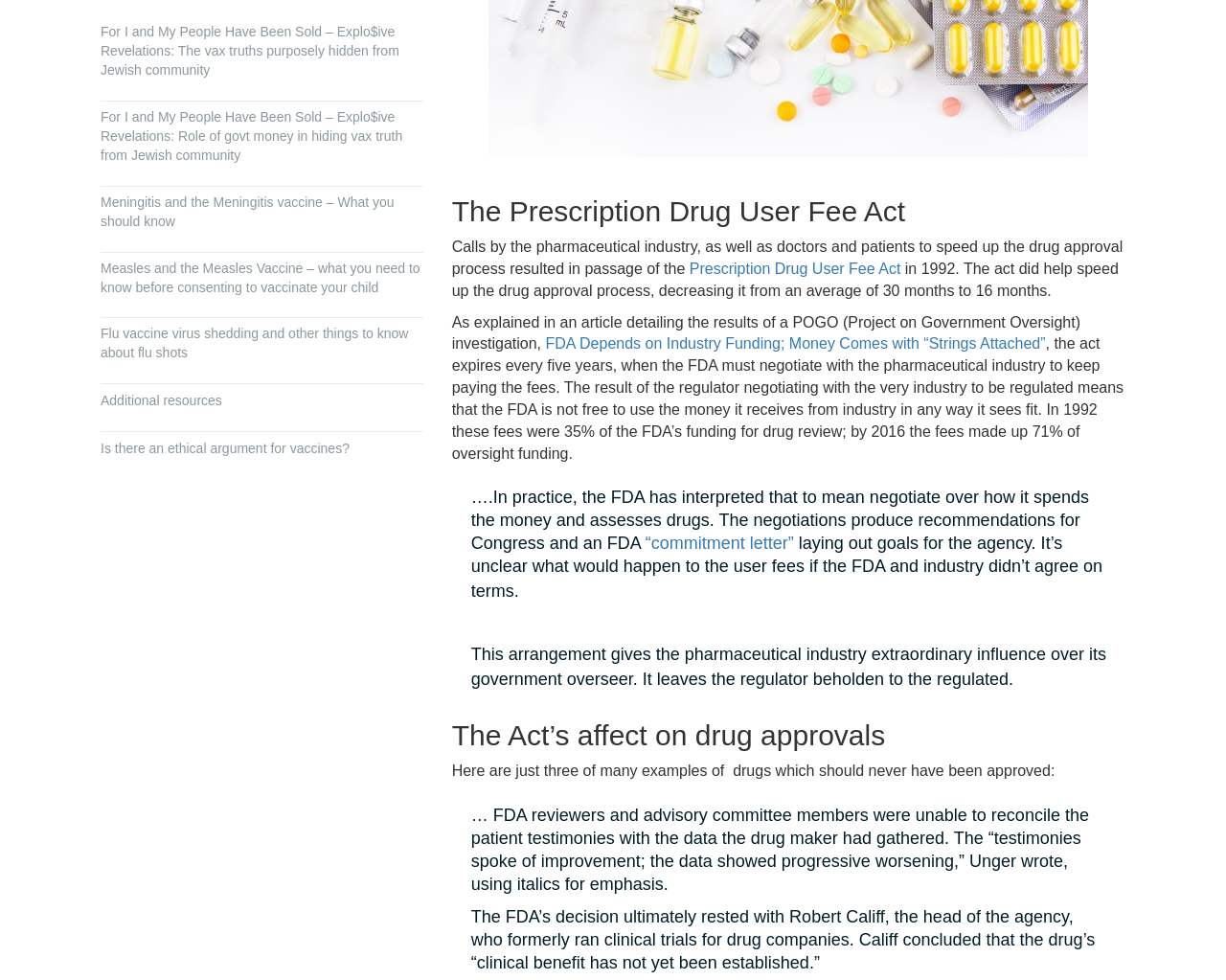Determine the bounding box of the UI component based on this description: "Additional resources". The bounding box coordinates should be four float values between 0 and 1, i.e., [left, top, right, bottom].

[0.082, 0.399, 0.345, 0.419]